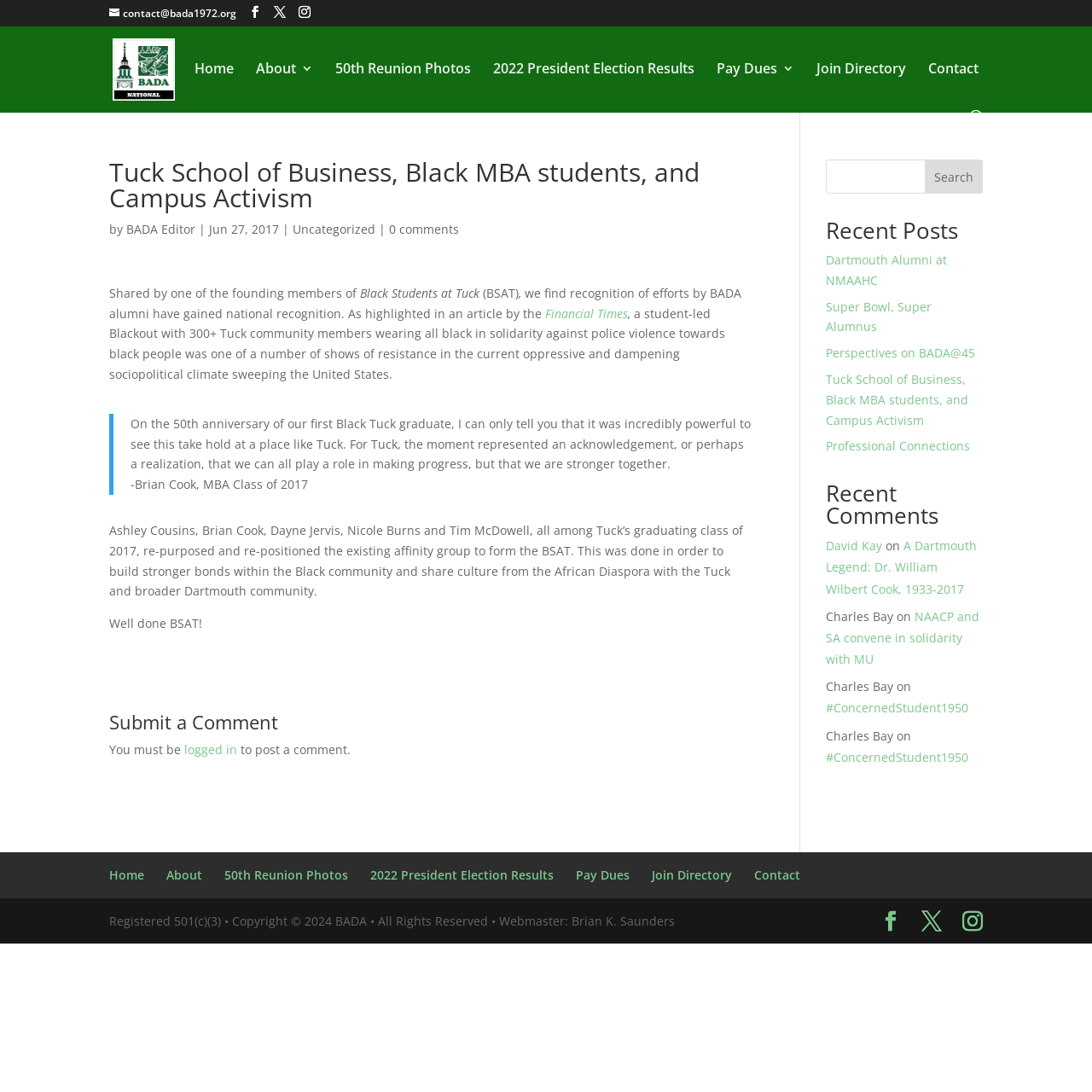Please analyze the image and provide a thorough answer to the question:
How many search boxes are there?

I counted the number of search boxes on the webpage, and there are two: one at the top and one at the bottom.